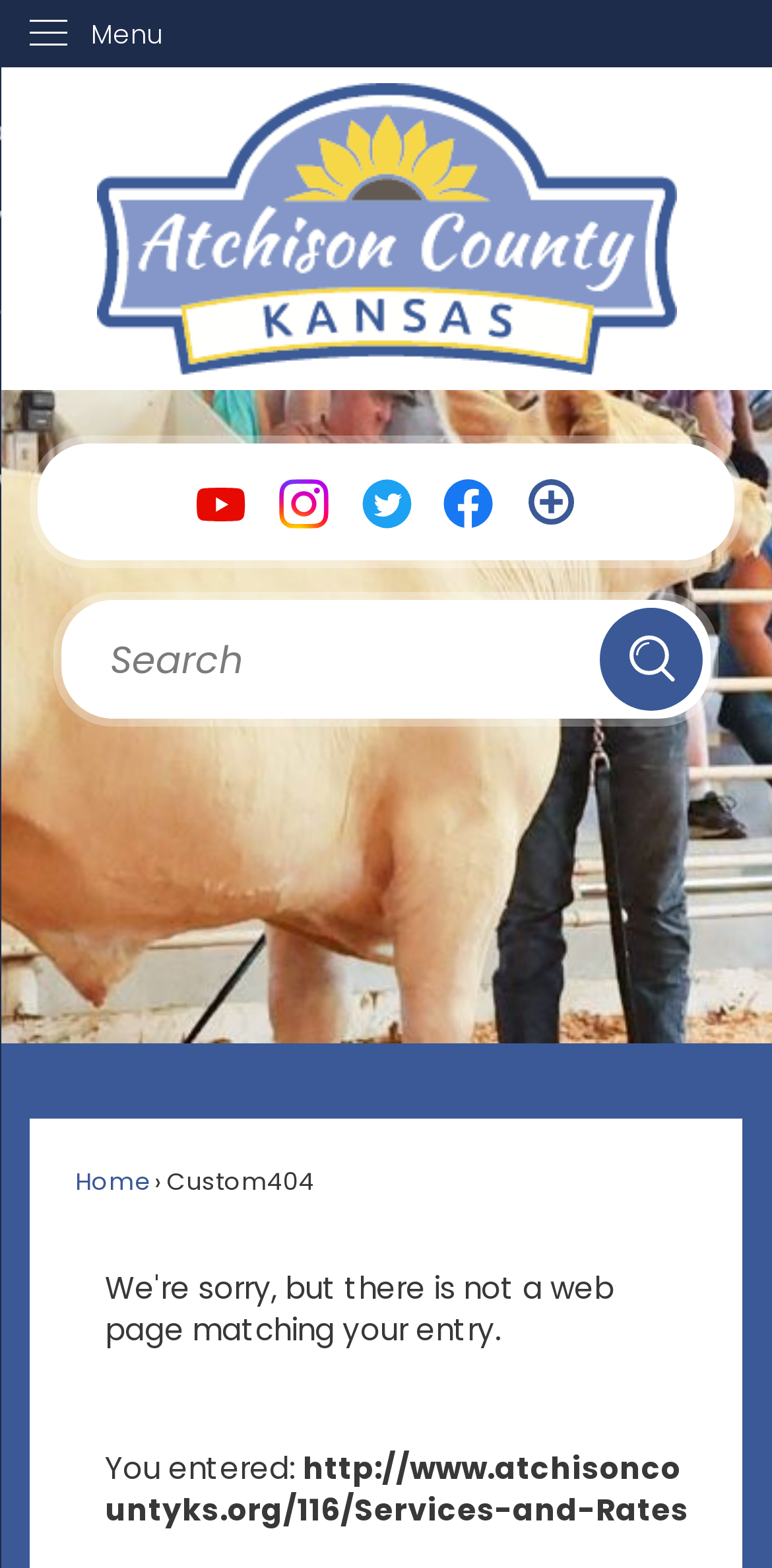Please identify the bounding box coordinates of the element I should click to complete this instruction: 'Go to home page'. The coordinates should be given as four float numbers between 0 and 1, like this: [left, top, right, bottom].

[0.039, 0.053, 0.961, 0.239]